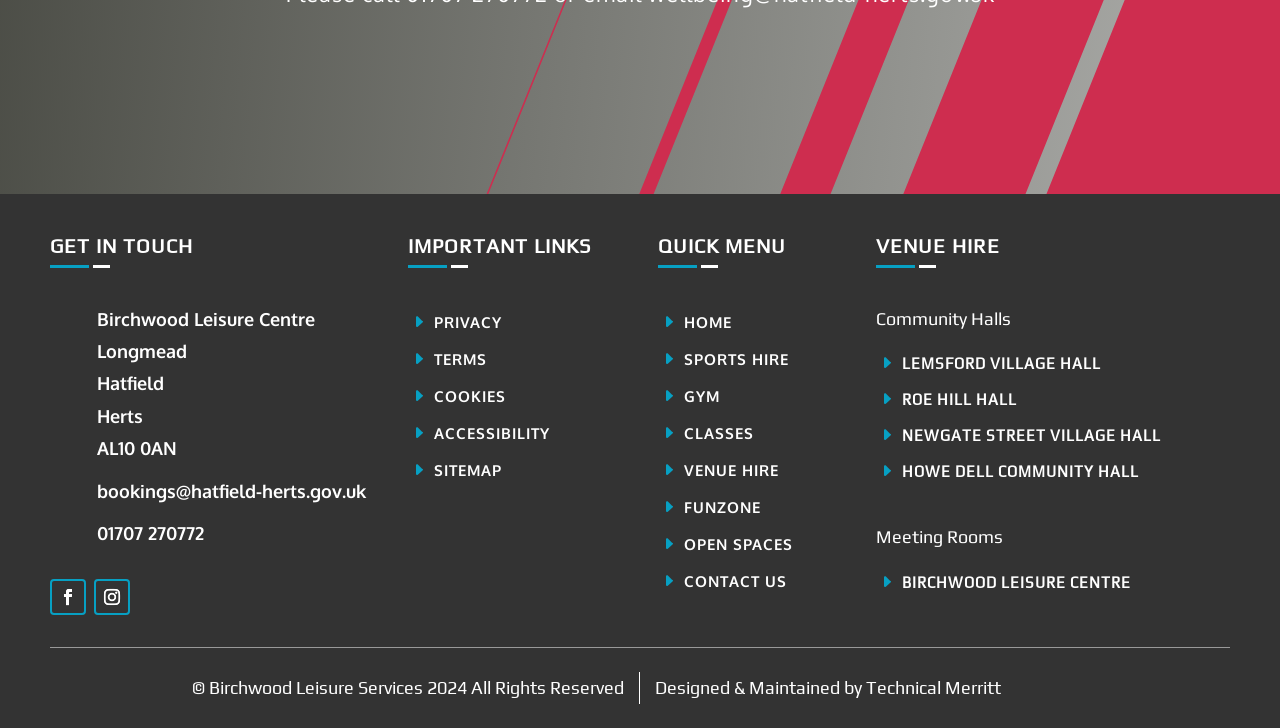Consider the image and give a detailed and elaborate answer to the question: 
What is the name of the leisure centre?

I found the answer by looking at the StaticText element with the text 'Birchwood Leisure Centre' inside the LayoutTable element with the bounding box coordinates [0.076, 0.423, 0.246, 0.453].